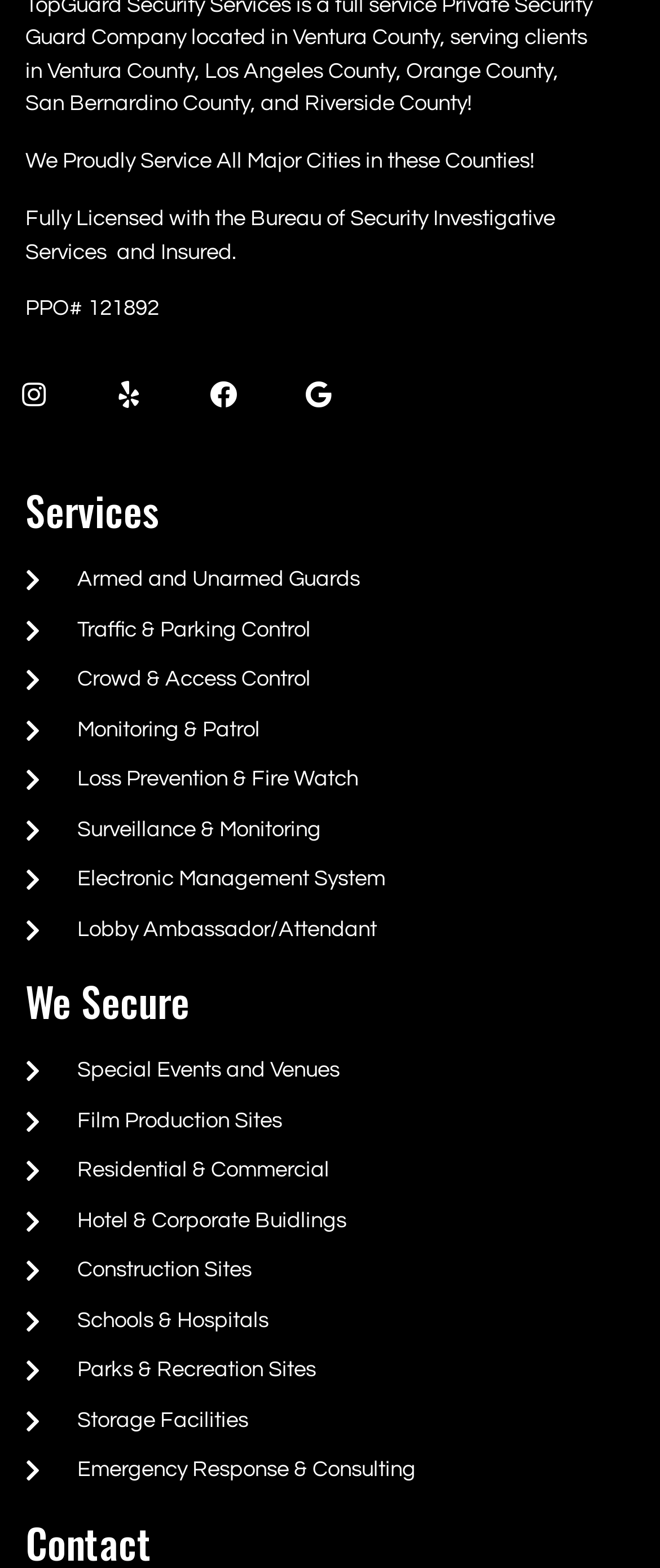Please identify the bounding box coordinates of where to click in order to follow the instruction: "View Instagram page".

[0.01, 0.235, 0.092, 0.269]